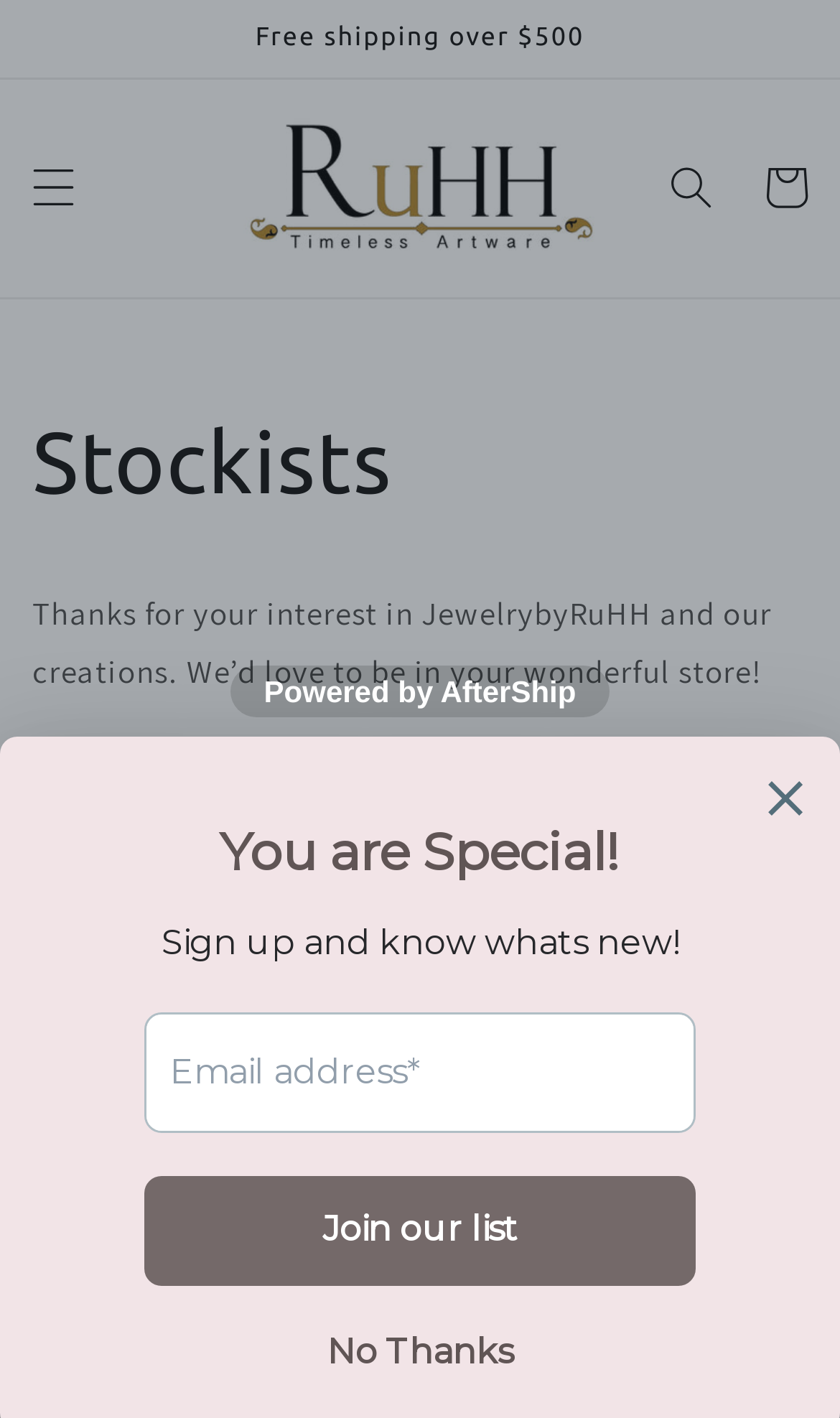What is the name of the website?
Answer with a single word or phrase, using the screenshot for reference.

ArtwarebyRuHH